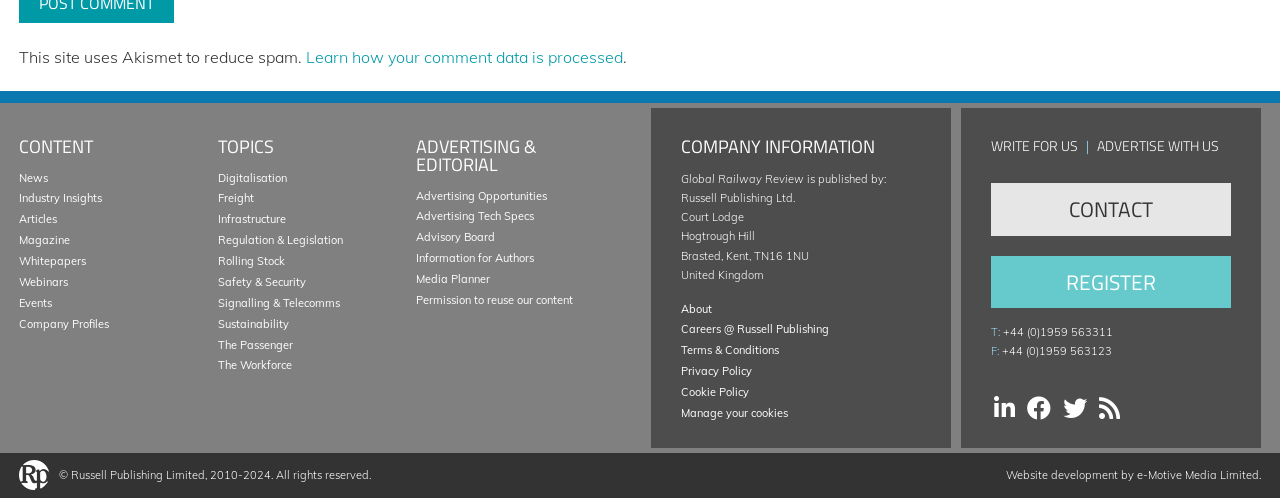What is the address of the company?
Using the image, provide a detailed and thorough answer to the question.

I found the answer by looking at the 'COMPANY INFORMATION' section, where the address is listed as 'Court Lodge, Hogtrough Hill, Brasted, Kent, TN16 1NU'.